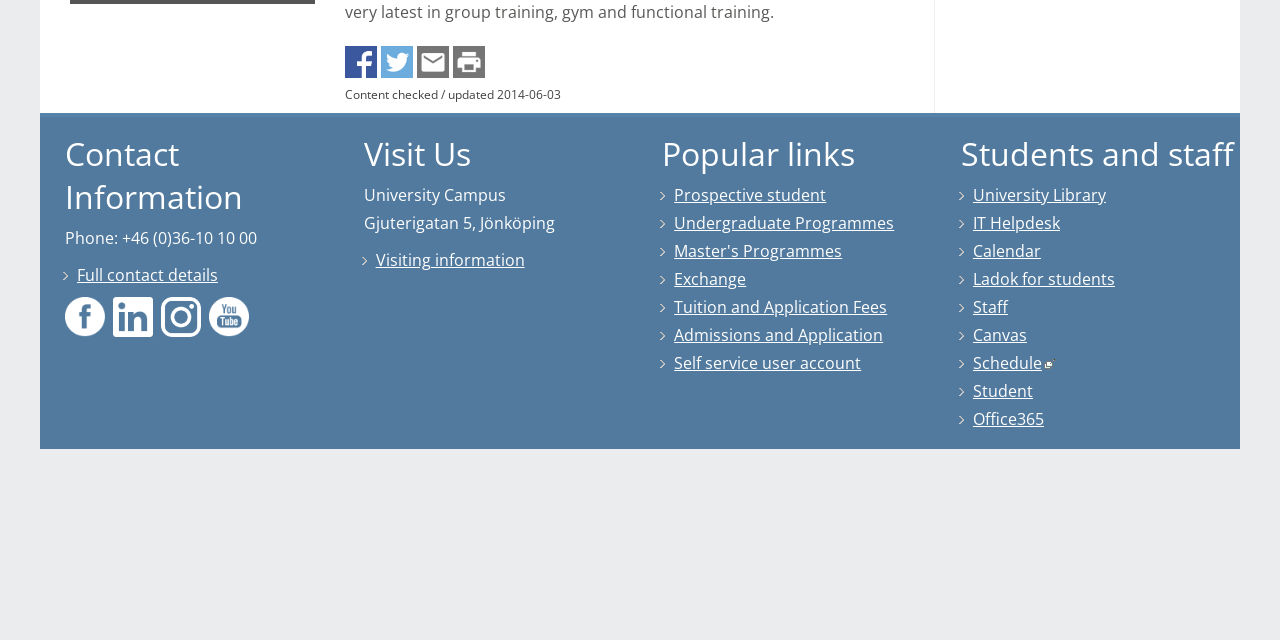Extract the bounding box for the UI element that matches this description: "Disclaimer".

None